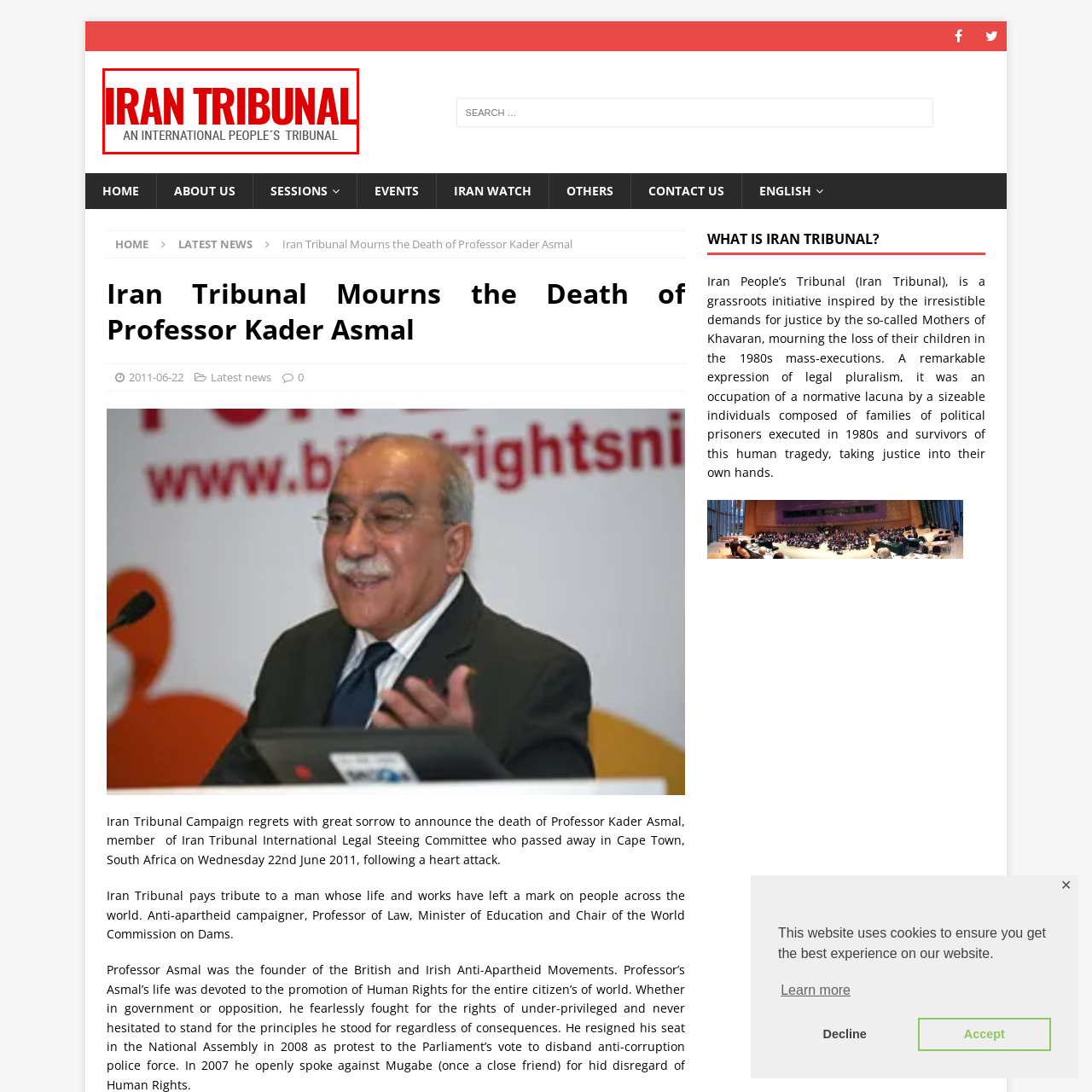What is written below the logo?
Review the image marked by the red bounding box and deliver a detailed response to the question.

Below the logo, in smaller text, is the phrase 'AN INTERNATIONAL PEOPLE'S TRIBUNAL', which provides context about the organization's purpose and mission, indicating that this is what is written below the logo.